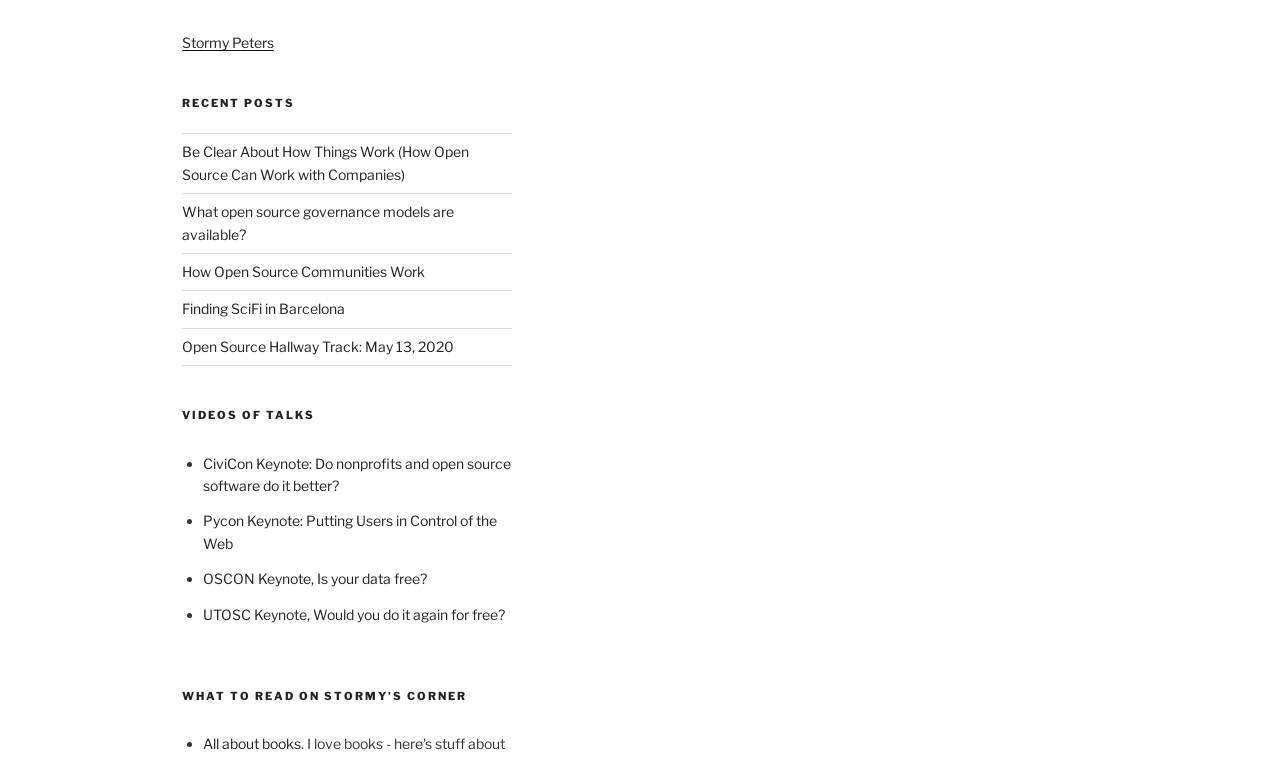Could you find the bounding box coordinates of the clickable area to complete this instruction: "learn about books"?

[0.159, 0.97, 0.235, 0.993]